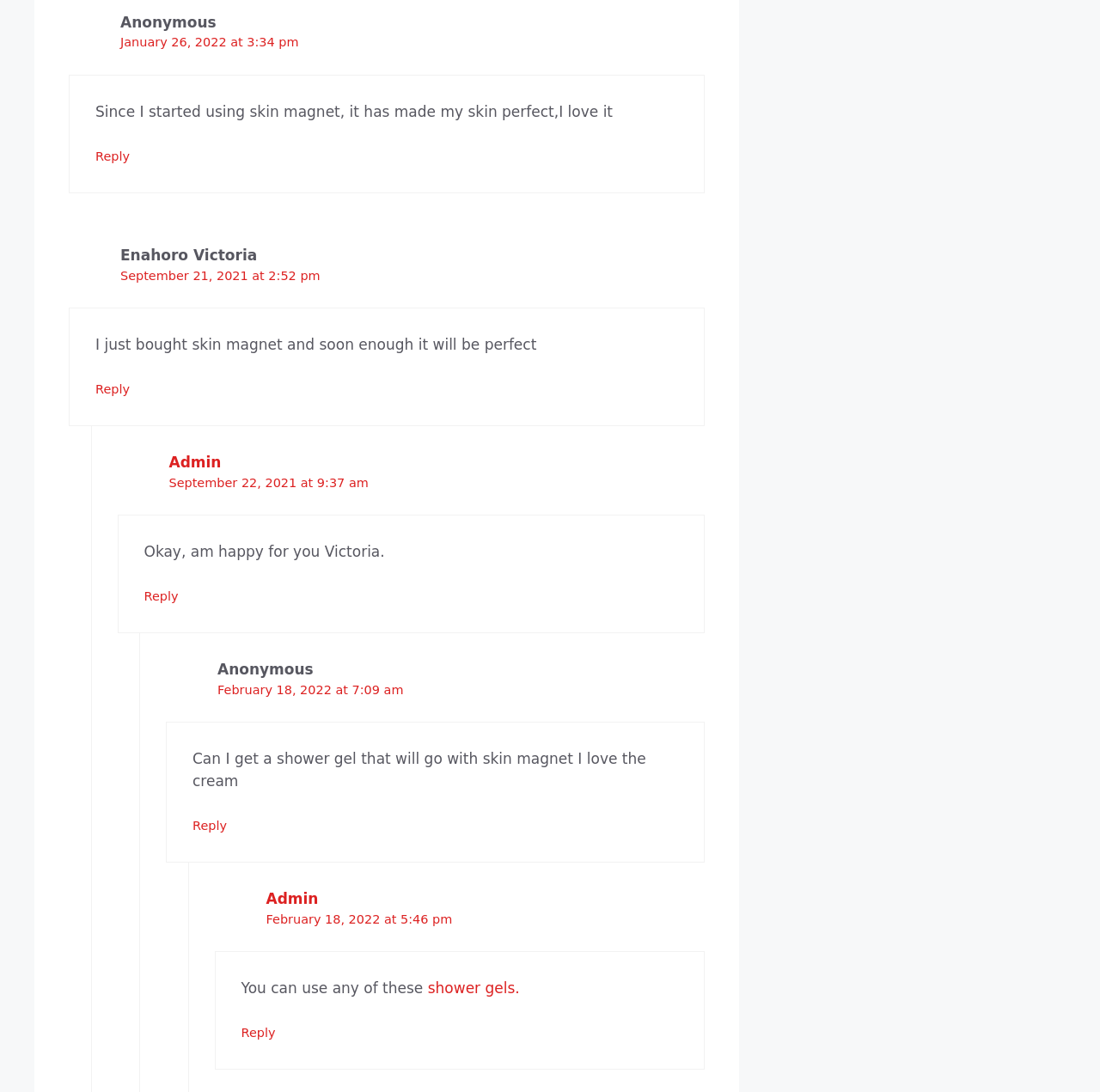Please identify the bounding box coordinates of the area that needs to be clicked to fulfill the following instruction: "Reply to Enahoro Victoria."

[0.087, 0.35, 0.118, 0.362]